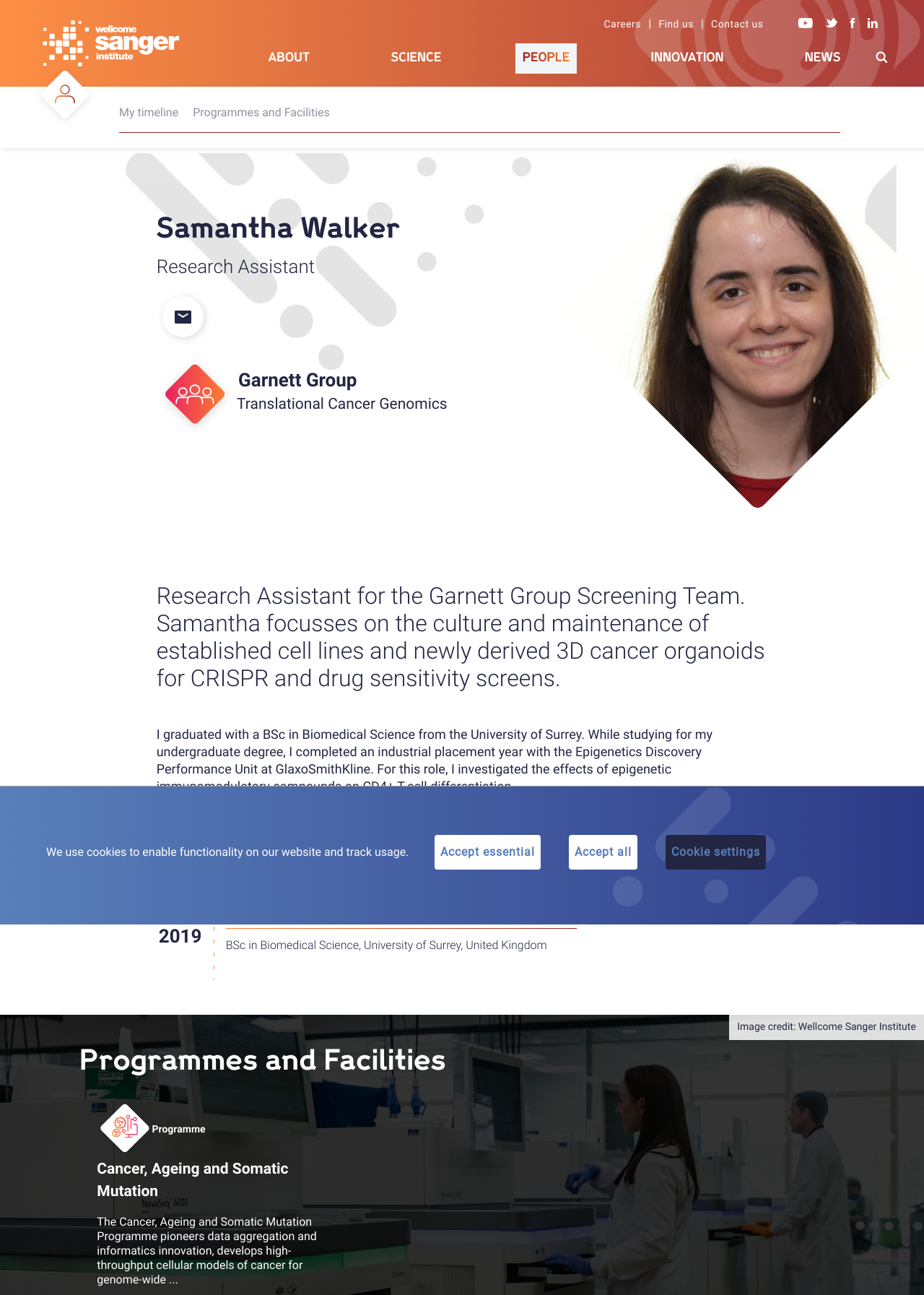Kindly provide the bounding box coordinates of the section you need to click on to fulfill the given instruction: "Learn more about the Garnett Group Translational Cancer Genomics".

[0.256, 0.285, 0.583, 0.347]